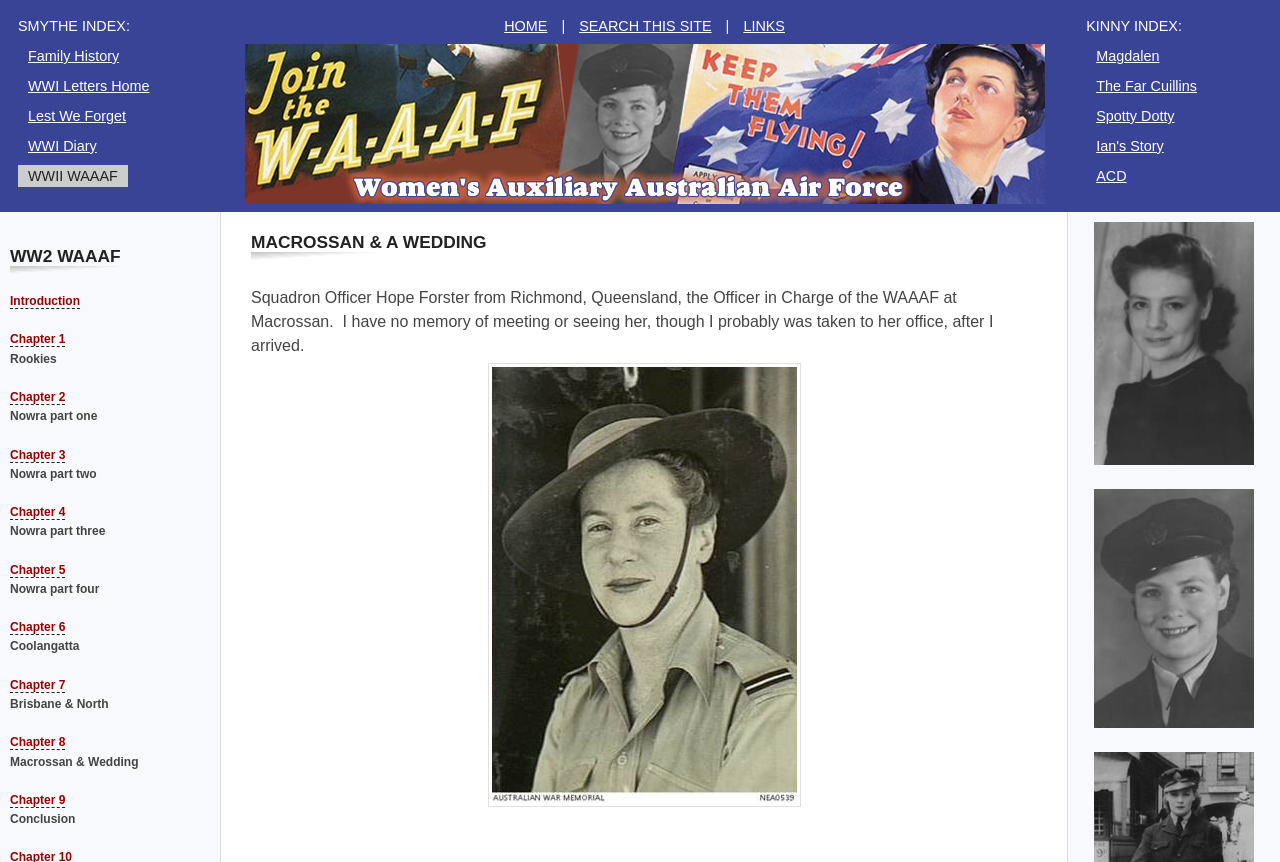How many images are there on the webpage?
Answer the question with as much detail as you can, using the image as a reference.

I counted the image elements on the webpage and found 3 images, one of which is the image of Squadron Officer Hope Forster, and the other two are smaller images at the bottom of the page.